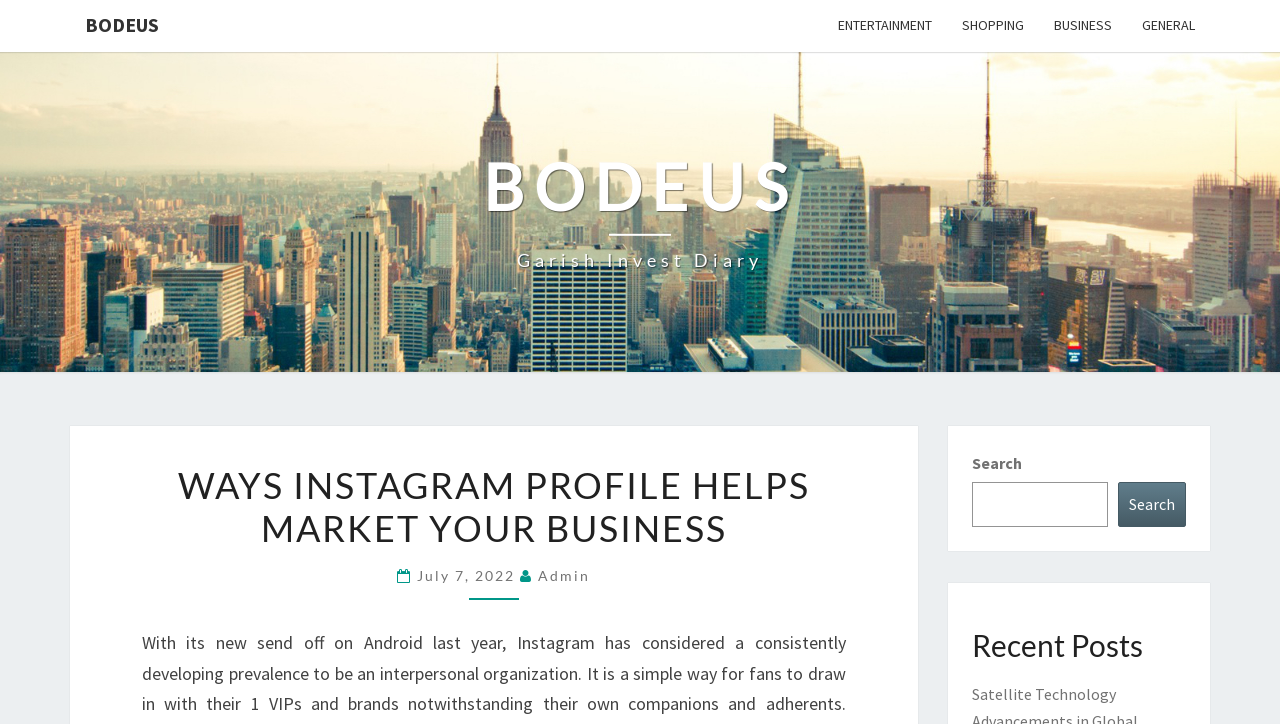Please identify the bounding box coordinates of the element that needs to be clicked to execute the following command: "visit Garish Invest Diary". Provide the bounding box using four float numbers between 0 and 1, formatted as [left, top, right, bottom].

[0.377, 0.205, 0.623, 0.38]